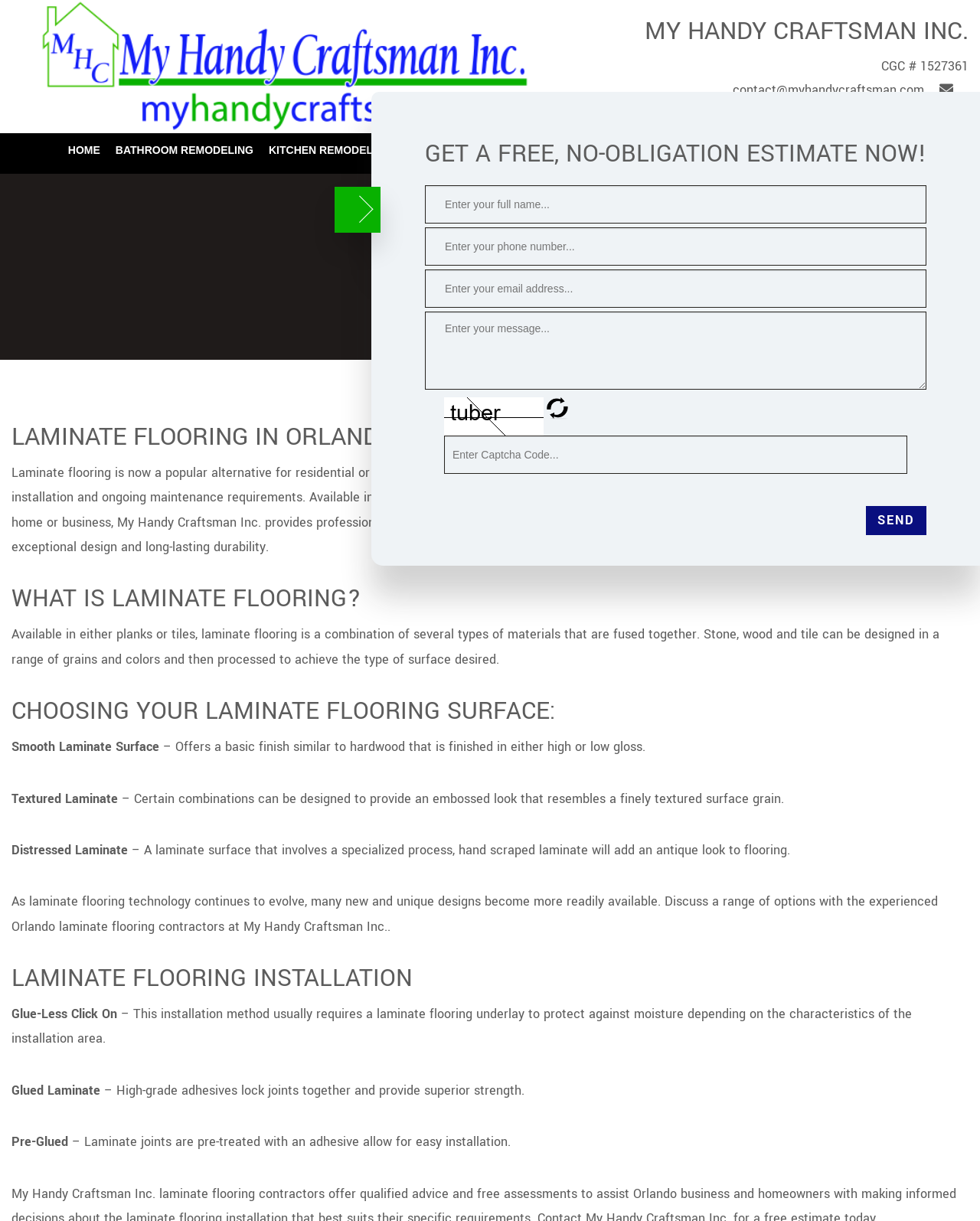What is the purpose of the 'GET A FREE, NO-OBLIGATION ESTIMATE NOW!' section?
Ensure your answer is thorough and detailed.

The purpose of the 'GET A FREE, NO-OBLIGATION ESTIMATE NOW!' section is to allow users to request a free estimate from My Handy Craftsman Inc. by filling out a form with their contact information and message.